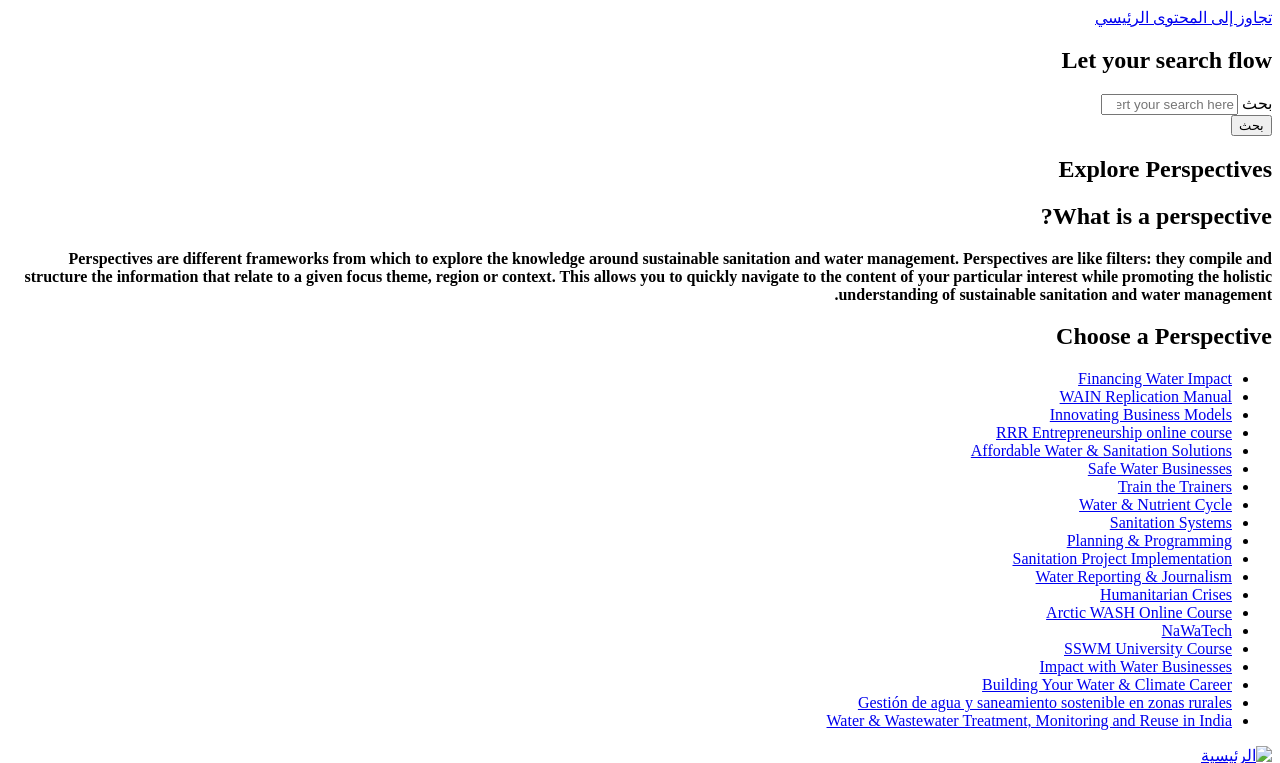Can you provide the bounding box coordinates for the element that should be clicked to implement the instruction: "explore financing water impact"?

[0.842, 0.485, 0.962, 0.508]